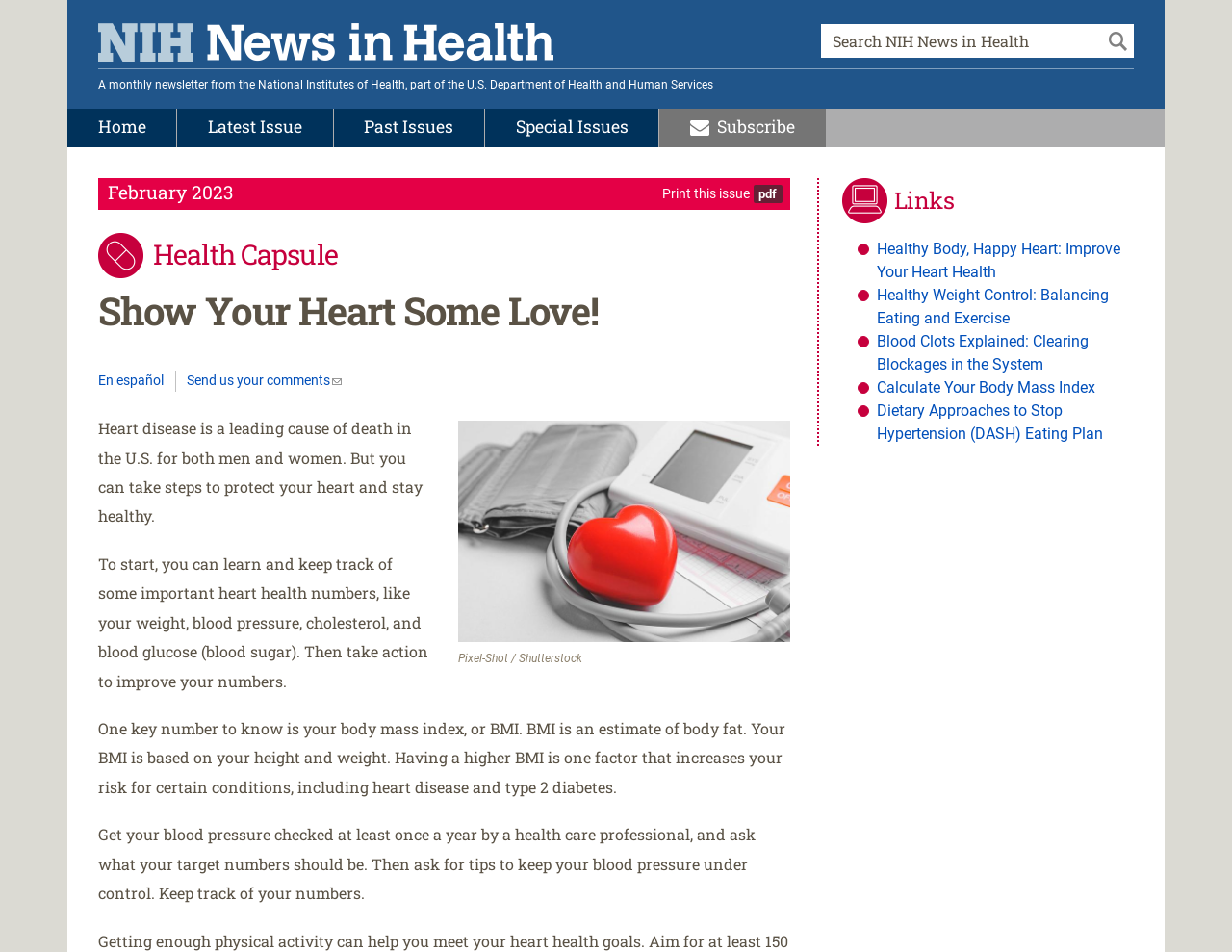Offer a detailed explanation of the webpage layout and contents.

The webpage is about heart health, with the main title "Show Your Heart Some Love!" from the National Institutes of Health (NIH). At the top left, there is a link to skip to the main content, followed by the NIH News in Health logo and a brief description of the newsletter. A search bar is located at the top right, with a search button and a placeholder text "Search NIH News in Health".

Below the search bar, there is a site menu with links to "Home", "Latest Issue", "Past Issues", "Special Issues", and "Subscribe". The main content area is divided into two sections. The left section has a heading "Show Your Heart Some Love!" and a brief introduction to heart disease, followed by three paragraphs of text discussing the importance of tracking heart health numbers, such as weight, blood pressure, cholesterol, and blood glucose.

On the right side of the main content area, there is an image of a modern blood pressure monitor with a red heart, accompanied by a caption "Pixel-Shot / Shutterstock". Below the image, there are four links to related articles, including "Healthy Body, Happy Heart: Improve Your Heart Health", "Healthy Weight Control: Balancing Eating and Exercise", "Blood Clots Explained: Clearing Blockages in the System", and "Calculate Your Body Mass Index".

At the bottom of the page, there is a section with links to additional resources, including "Dietary Approaches to Stop Hypertension (DASH) Eating Plan". The page also has a link to view the content in Spanish and a link to send comments to the NIH.